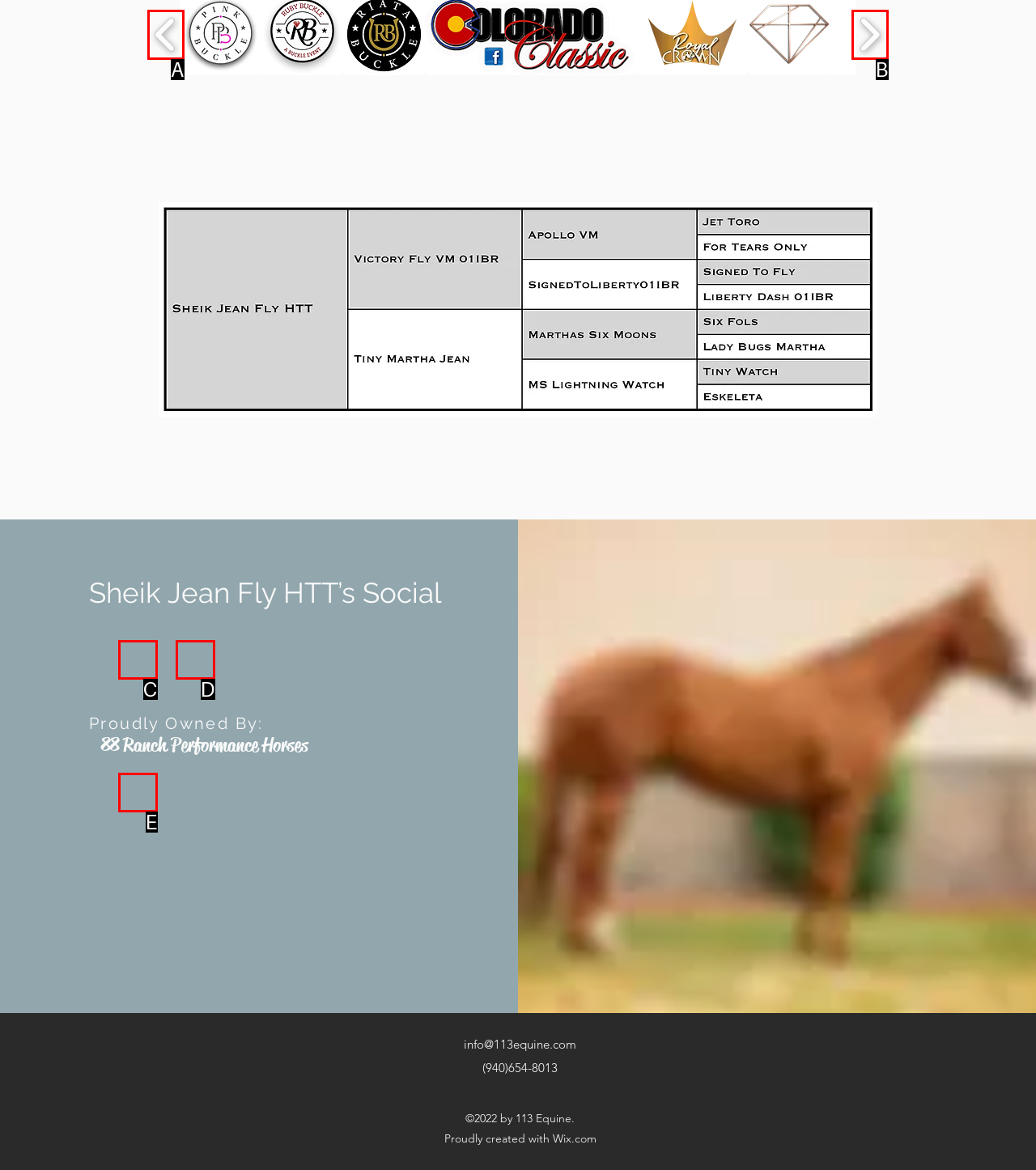Refer to the element description: aria-label="Sheik's Website" and identify the matching HTML element. State your answer with the appropriate letter.

C